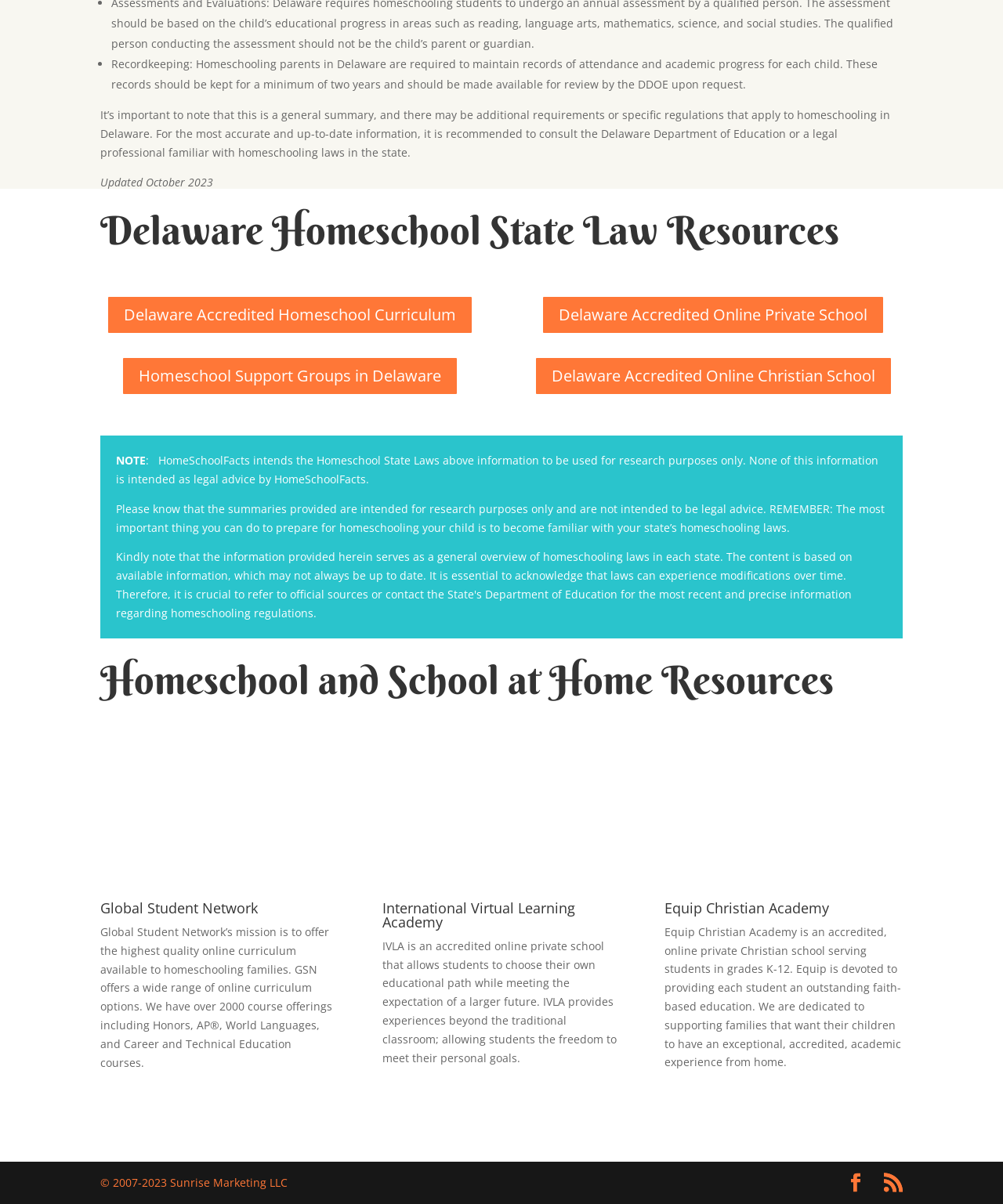What is the name of the online private school mentioned in the webpage?
Please provide a detailed and thorough answer to the question.

The webpage mentions several online schools, including International Virtual Learning Academy, which is an accredited online private school that allows students to choose their own educational path while meeting the expectation of a larger future.